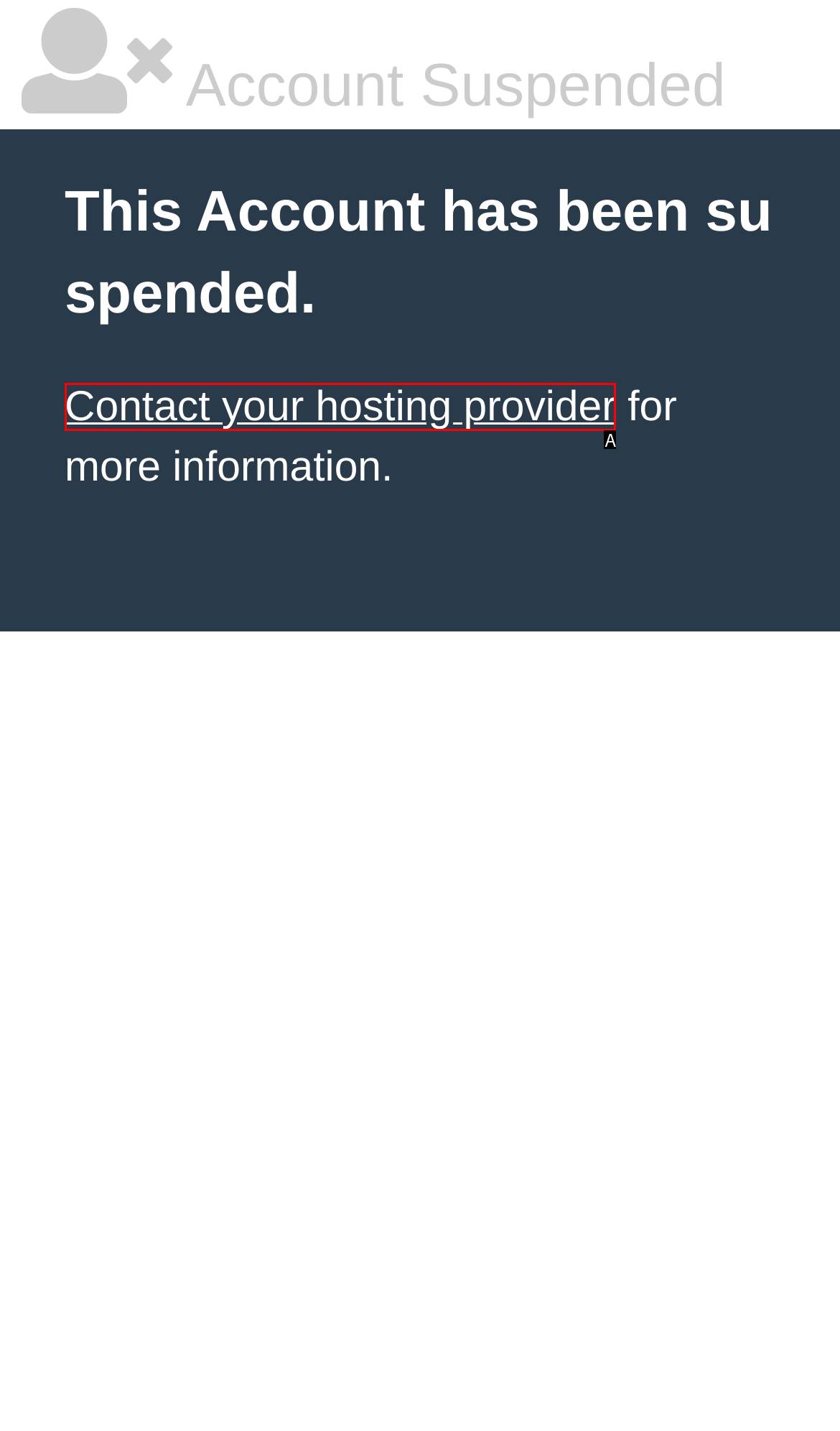Select the HTML element that best fits the description: Contact your hosting provider
Respond with the letter of the correct option from the choices given.

A